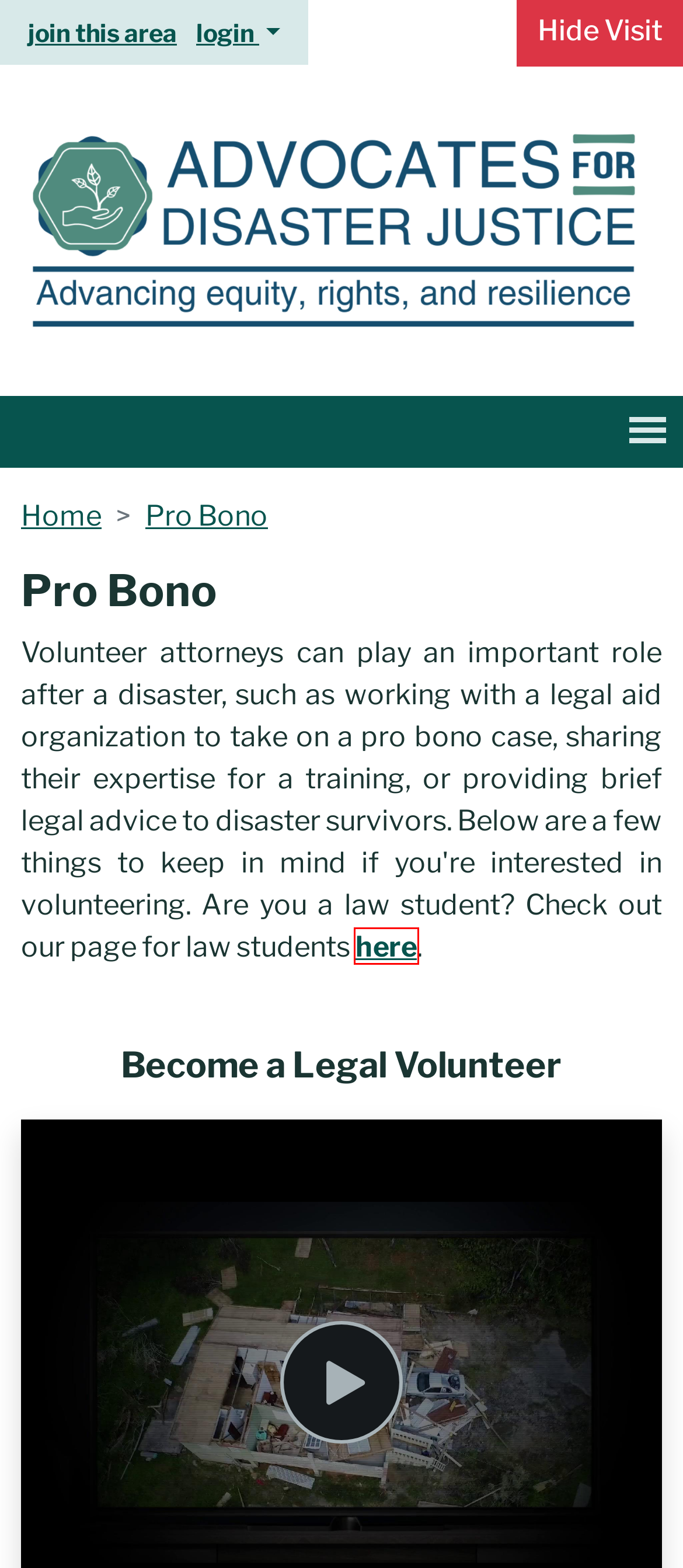Given a screenshot of a webpage featuring a red bounding box, identify the best matching webpage description for the new page after the element within the red box is clicked. Here are the options:
A. Join this Area | Advocates for Disaster Justice
B. Lone Star Legal Aid • Justice has no boundaries
C. Federal Emergency Management Agency (FEMA) Resources | Advocates for Disaster Justice
D. Benefits | Advocates for Disaster Justice
E. Law Students | Advocates for Disaster Justice
F. Advocates for Disaster Justice
G. Pro Bono Net
H. Login | Advocates for Disaster Justice

E